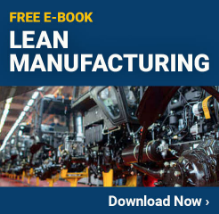What is the background of the image?
Examine the image and provide an in-depth answer to the question.

The background of the image is a visually engaging manufacturing environment, likely showcasing a production line with various industrial machines and components visible, which sets the context for the e-book's topic of lean manufacturing.